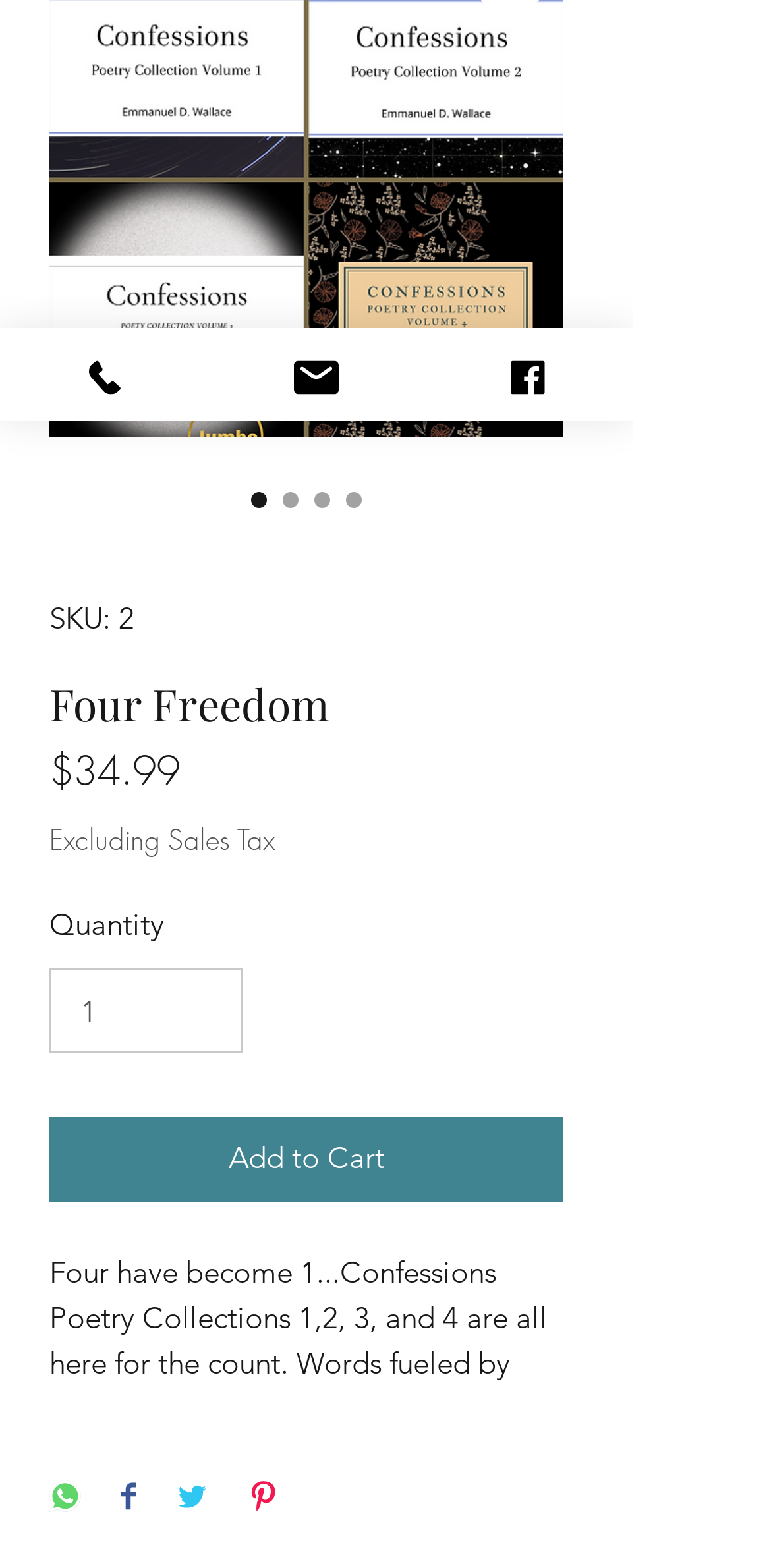Find the bounding box coordinates for the HTML element described in this sentence: "aria-label="Share on Twitter"". Provide the coordinates as four float numbers between 0 and 1, in the format [left, top, right, bottom].

[0.228, 0.944, 0.269, 0.968]